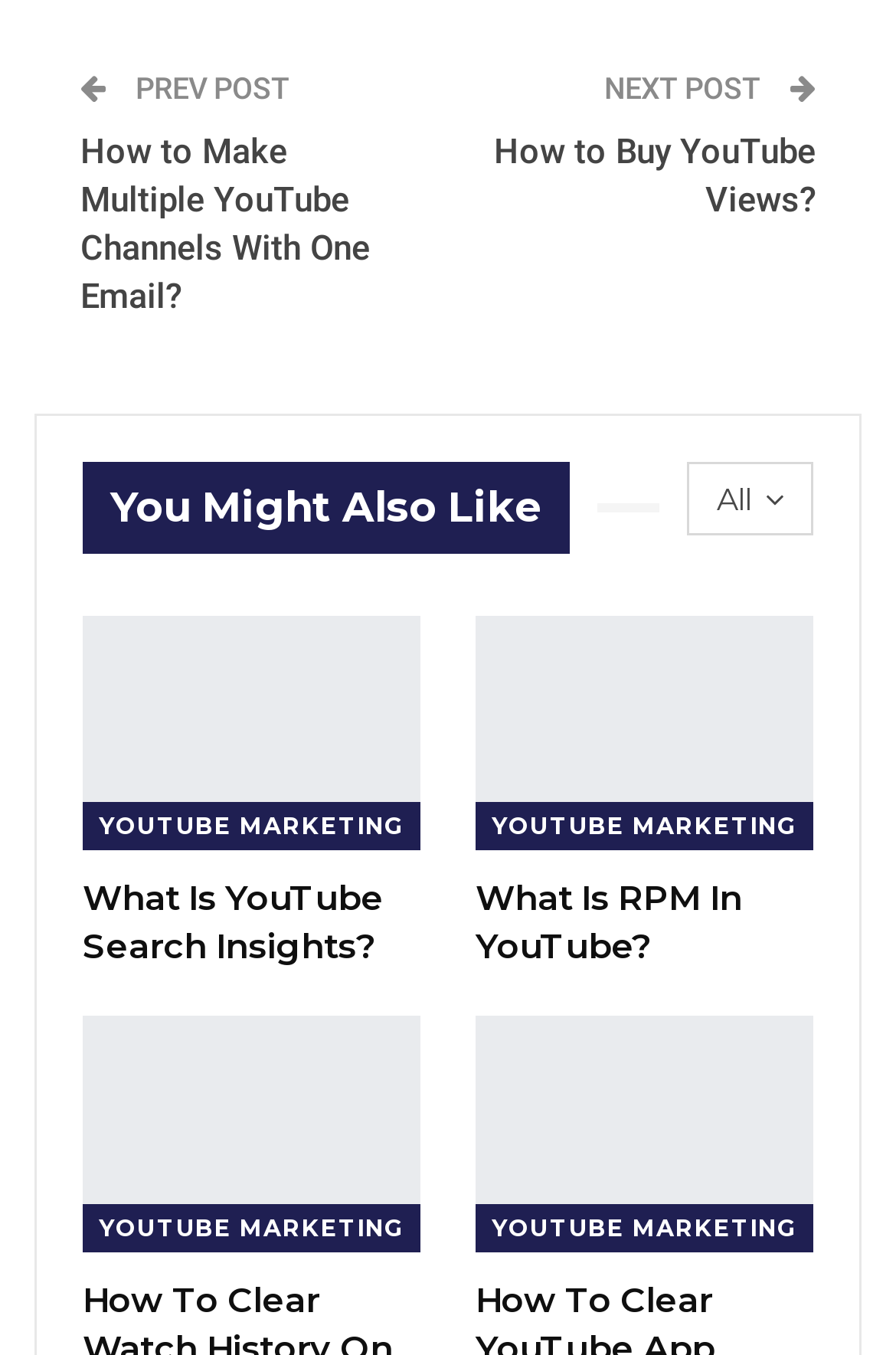What is the topic of the links in the 'YOUTUBE MARKETING' category?
Please utilize the information in the image to give a detailed response to the question.

The links in the 'YOUTUBE MARKETING' category have OCR text related to YouTube marketing, such as 'What Is YouTube Search Insights?' and 'How To Clear Watch History On YouTube?'. This suggests that the topic of these links is YouTube marketing.